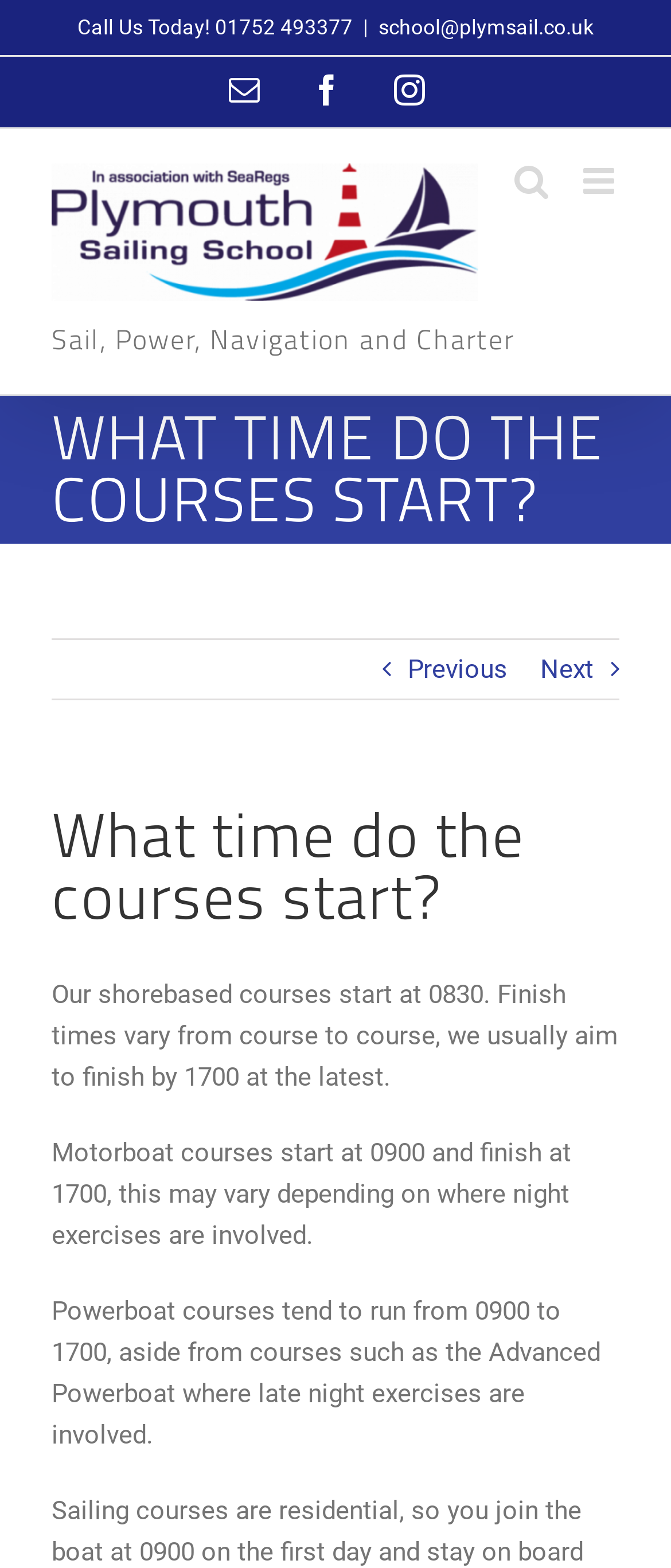Can you determine the bounding box coordinates of the area that needs to be clicked to fulfill the following instruction: "Call us today!"?

[0.115, 0.01, 0.321, 0.025]